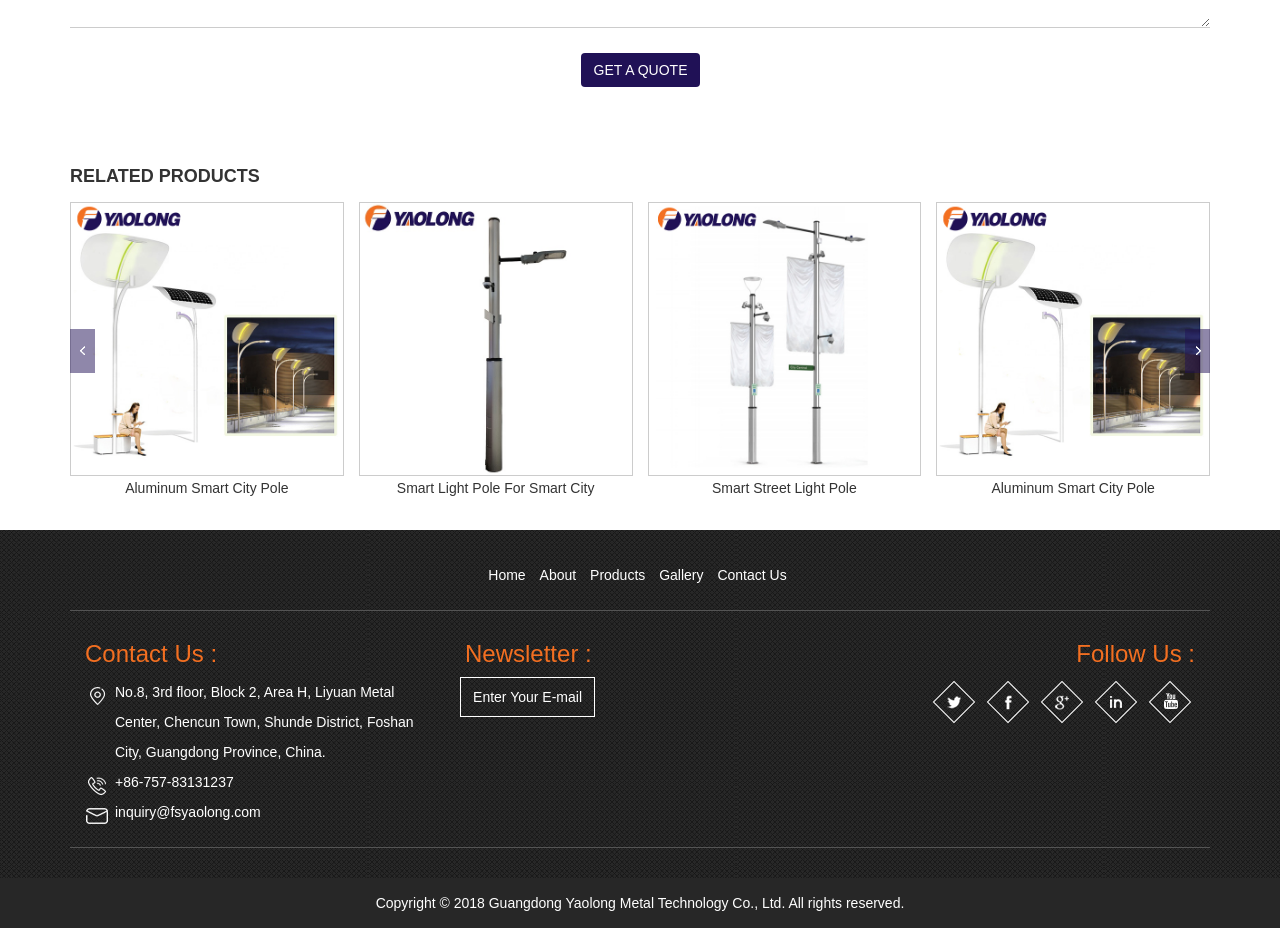Show the bounding box coordinates for the HTML element described as: "parent_node: Aluminum Smart City Pole".

[0.731, 0.355, 0.945, 0.372]